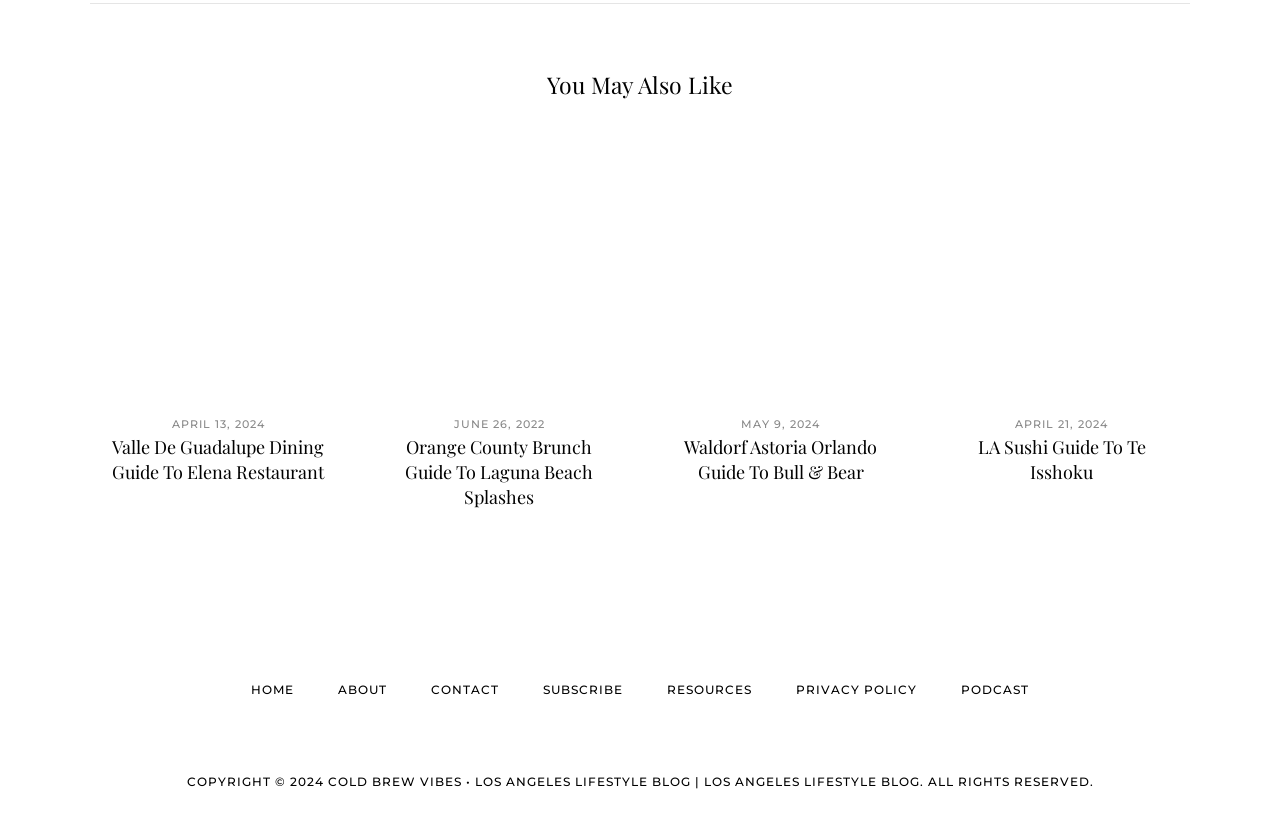Determine the bounding box of the UI component based on this description: "Home". The bounding box coordinates should be four float values between 0 and 1, i.e., [left, top, right, bottom].

[0.196, 0.838, 0.23, 0.857]